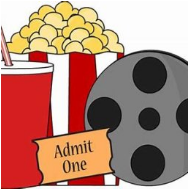What is the classic design of the film reel?
Carefully analyze the image and provide a thorough answer to the question.

The film reel in the image is adorned with the classic black and gray design, adding a vintage touch to the overall visual.